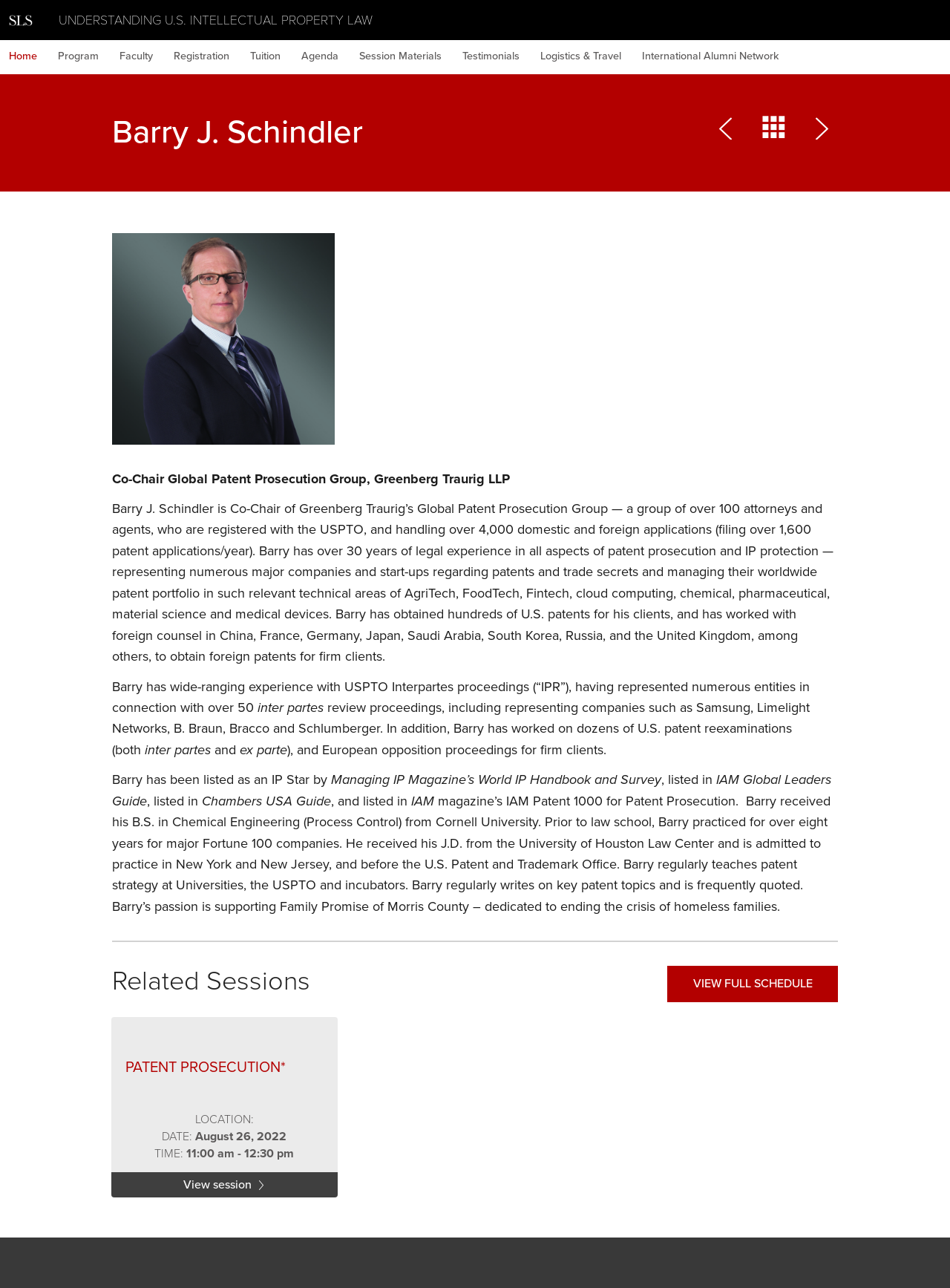Write a detailed summary of the webpage.

The webpage is about Barry J. Schindler, a lawyer and Co-Chair of Greenberg Traurig's Global Patent Prosecution Group. At the top left corner, there is a logo image of "Understanding U.S. Intellectual Property Law". Below the logo, there is a navigation menu with 11 links, including "Home", "Program", "Faculty", and "Registration", among others. 

To the right of the navigation menu, there is a table with a heading "Barry J. Schindler" and a brief description of his role and experience. Below the table, there is a large block of text that provides more detailed information about Barry's background, experience, and expertise in patent prosecution and intellectual property law. The text is divided into several paragraphs and includes mentions of his work with various companies, his experience with USPTO Interpartes proceedings, and his listings in several publications such as Managing IP Magazine's World IP Handbook and Survey and IAM Global Leaders Guide.

Below the block of text, there is a horizontal separator line, followed by a link to "VIEW FULL SCHEDULE" and a heading "Related Sessions". Under the heading, there is a link to a specific session titled "PATENT PROSECUTION" with details about the location, date, and time.